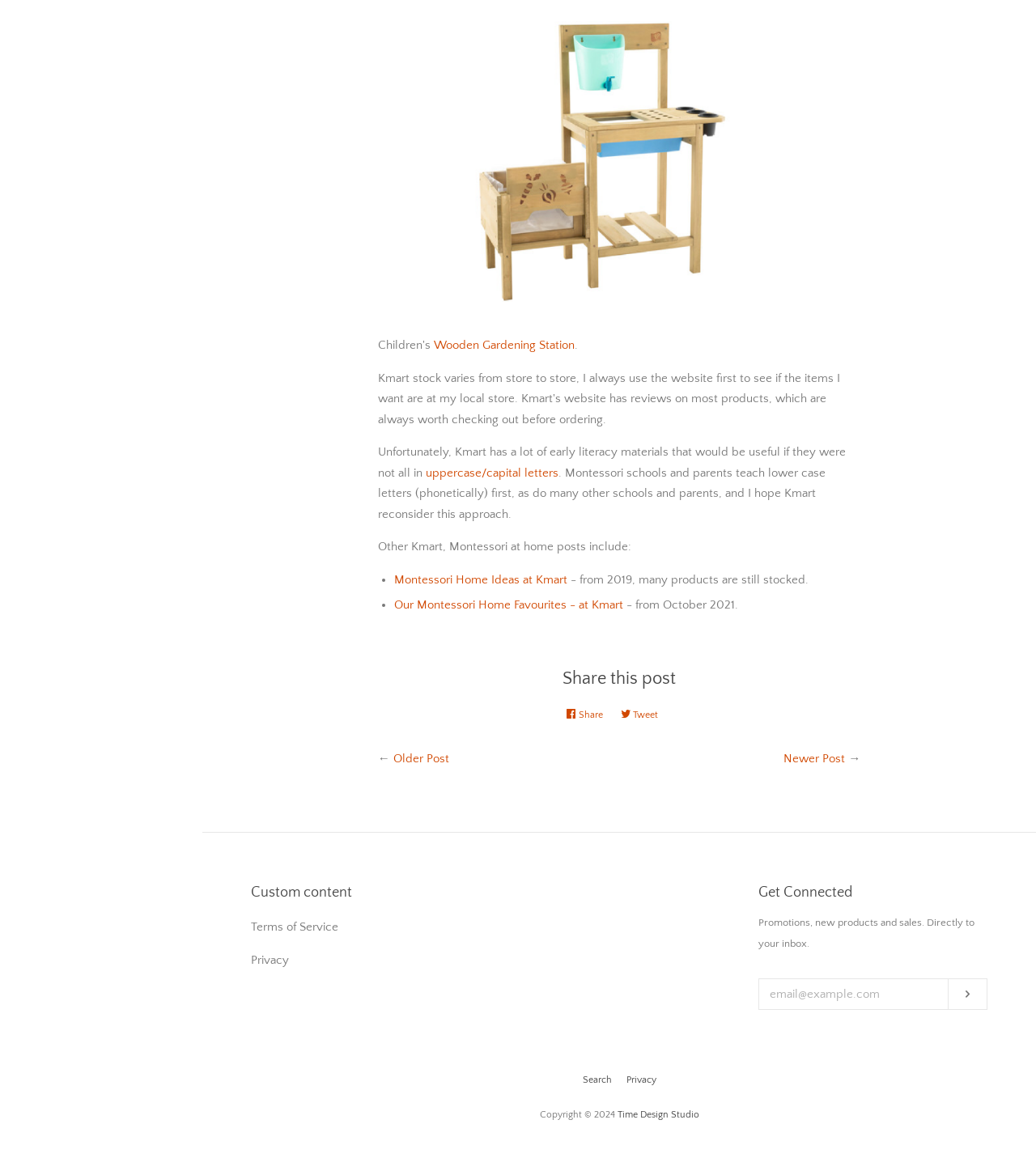Find the coordinates for the bounding box of the element with this description: "Older Post".

[0.379, 0.64, 0.433, 0.652]